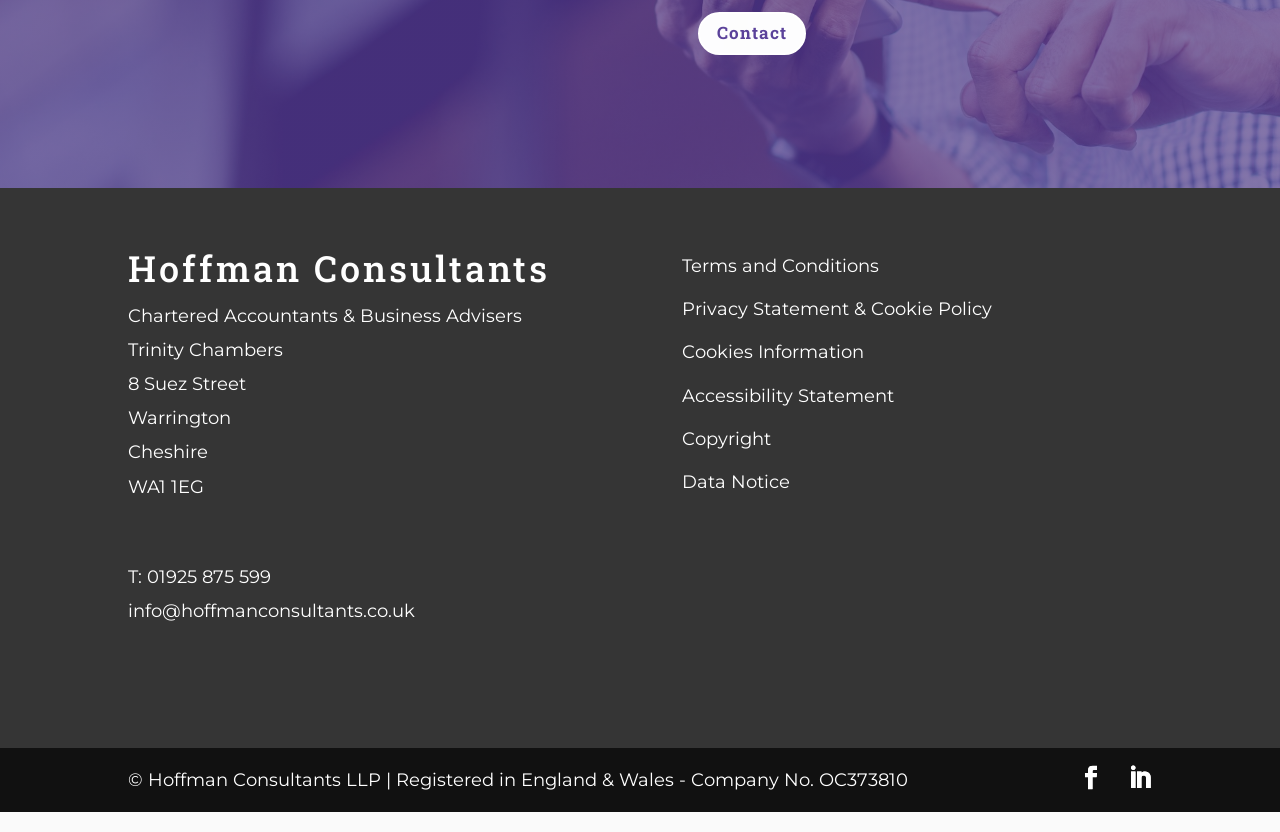Determine the bounding box coordinates of the clickable area required to perform the following instruction: "Follow on Facebook". The coordinates should be represented as four float numbers between 0 and 1: [left, top, right, bottom].

None